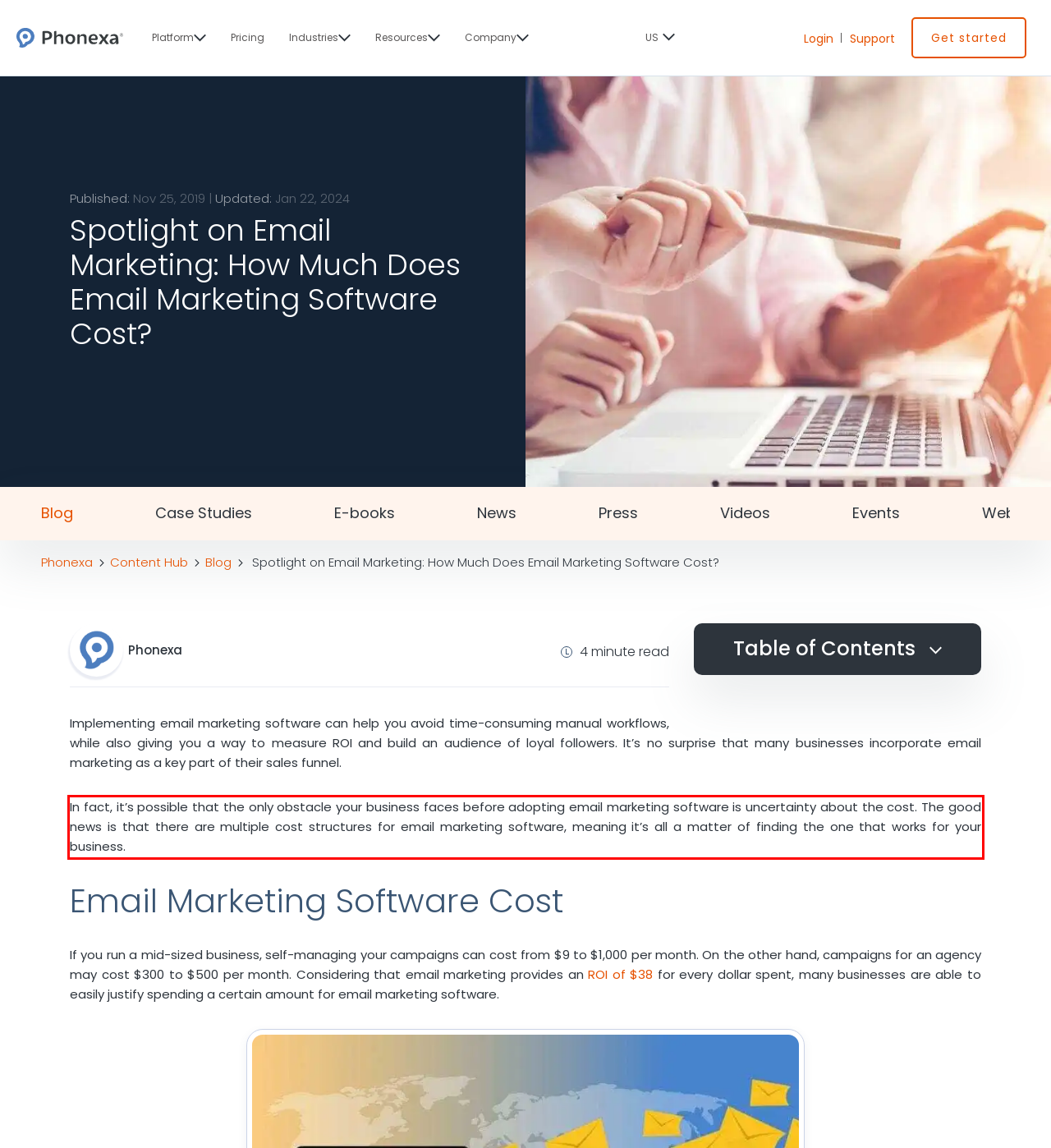You are provided with a screenshot of a webpage that includes a red bounding box. Extract and generate the text content found within the red bounding box.

In fact, it’s possible that the only obstacle your business faces before adopting email marketing software is uncertainty about the cost. The good news is that there are multiple cost structures for email marketing software, meaning it’s all a matter of finding the one that works for your business.